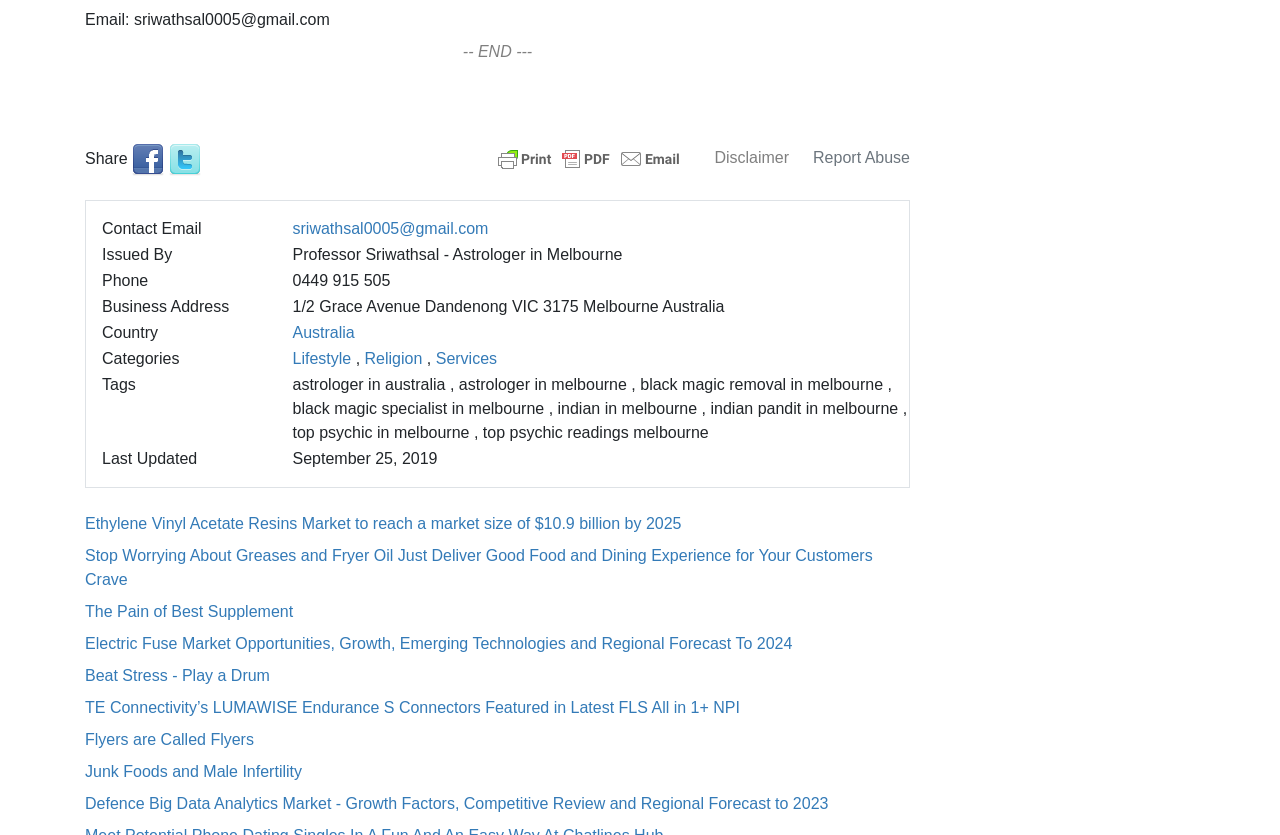Please identify the bounding box coordinates of the element's region that needs to be clicked to fulfill the following instruction: "Click on Facebook". The bounding box coordinates should consist of four float numbers between 0 and 1, i.e., [left, top, right, bottom].

[0.103, 0.18, 0.128, 0.201]